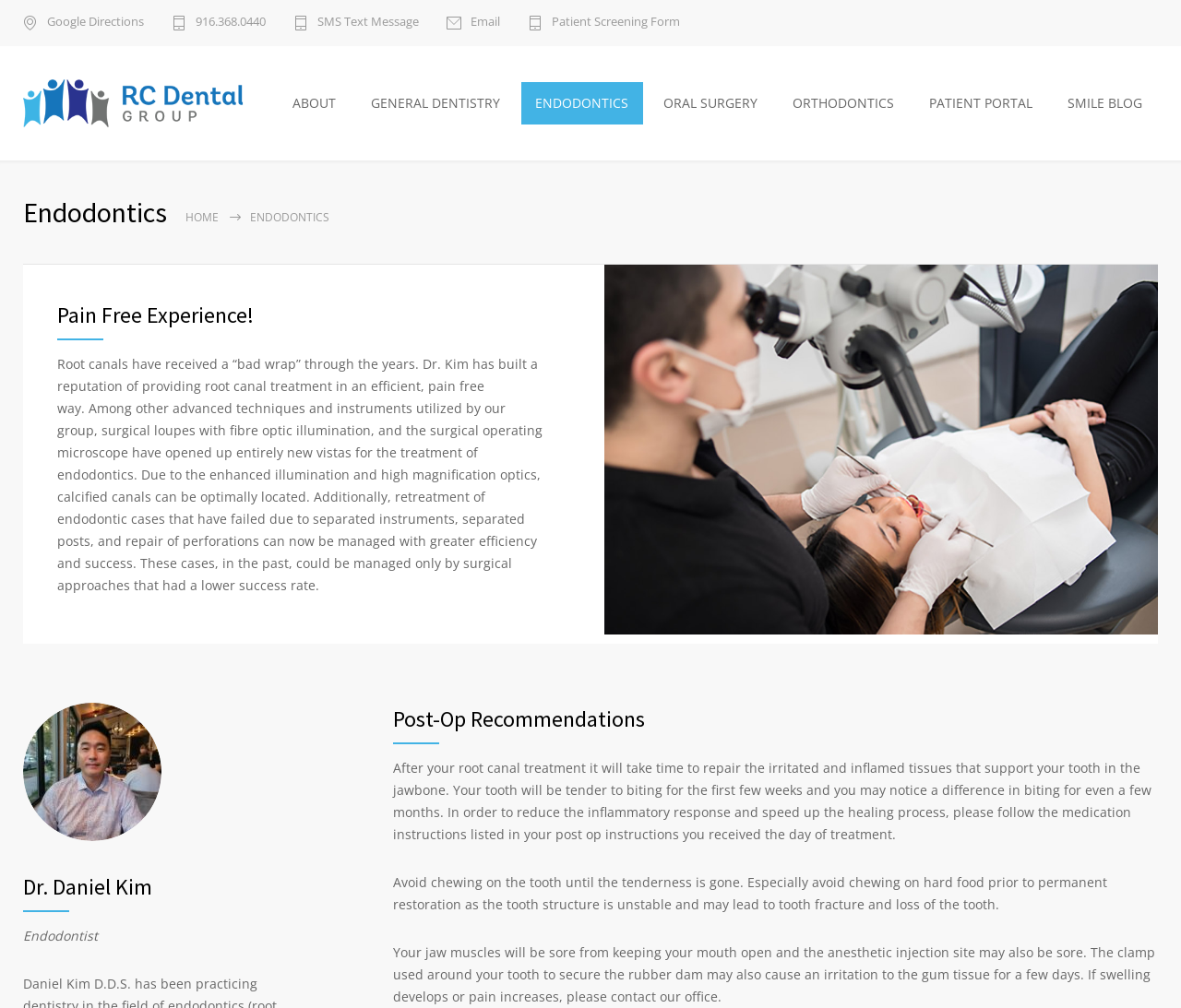Answer succinctly with a single word or phrase:
What is the specialty of Dr. Daniel Kim?

Endodontist